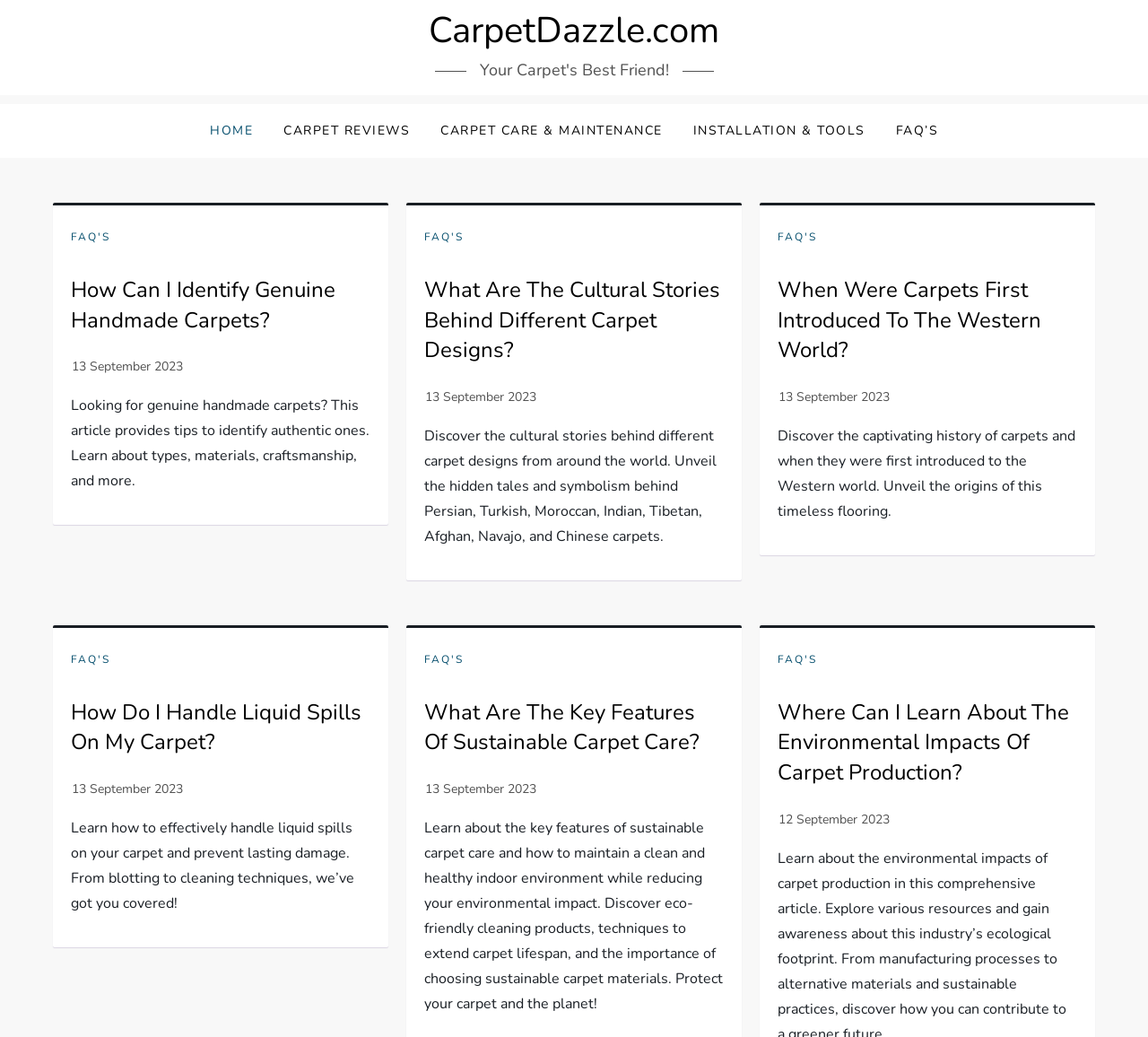What is the main topic of this webpage?
Examine the screenshot and reply with a single word or phrase.

Carpet